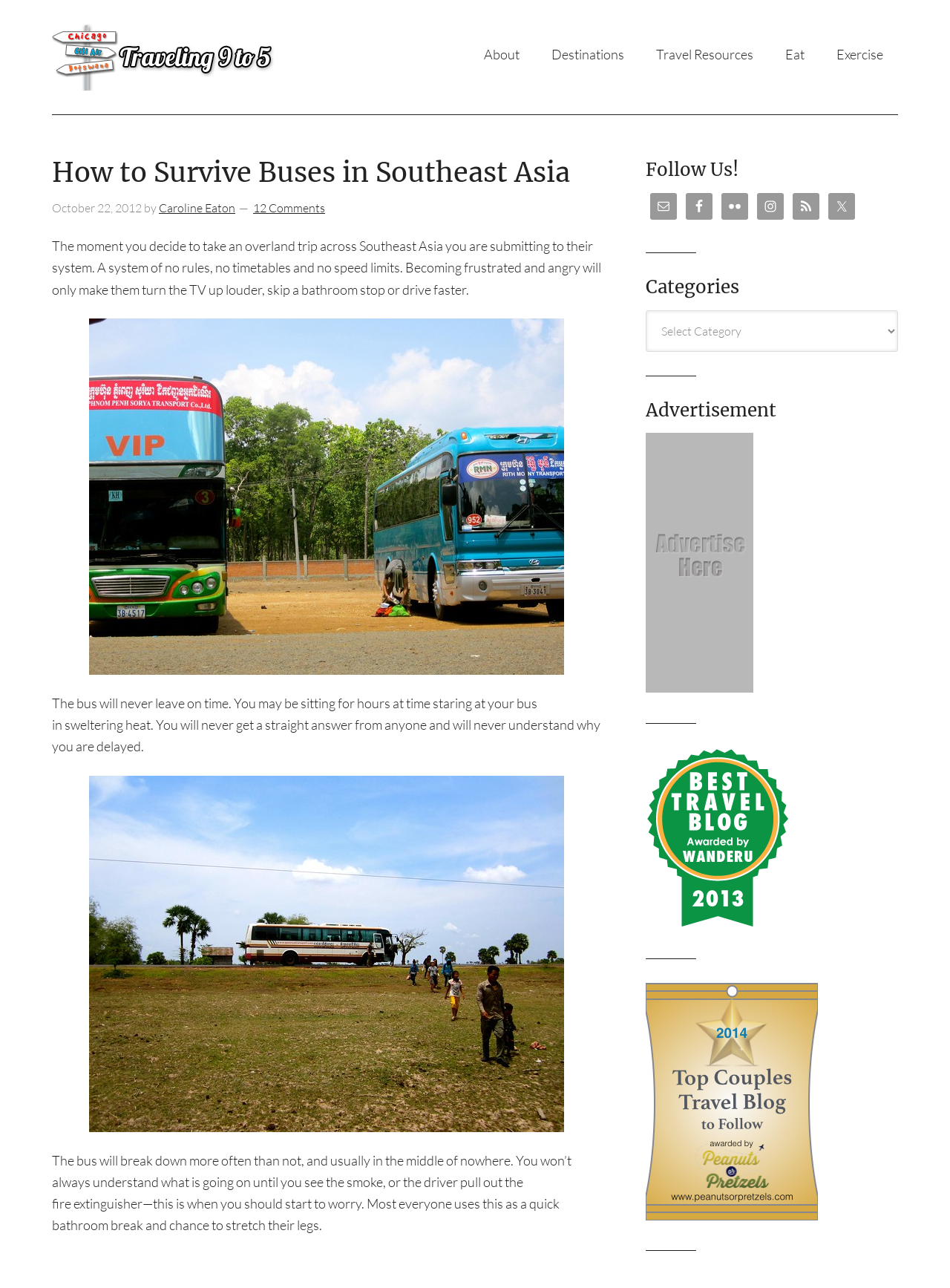Indicate the bounding box coordinates of the element that must be clicked to execute the instruction: "Read the article 'How to Survive Buses in Southeast Asia'". The coordinates should be given as four float numbers between 0 and 1, i.e., [left, top, right, bottom].

[0.055, 0.124, 0.633, 0.145]